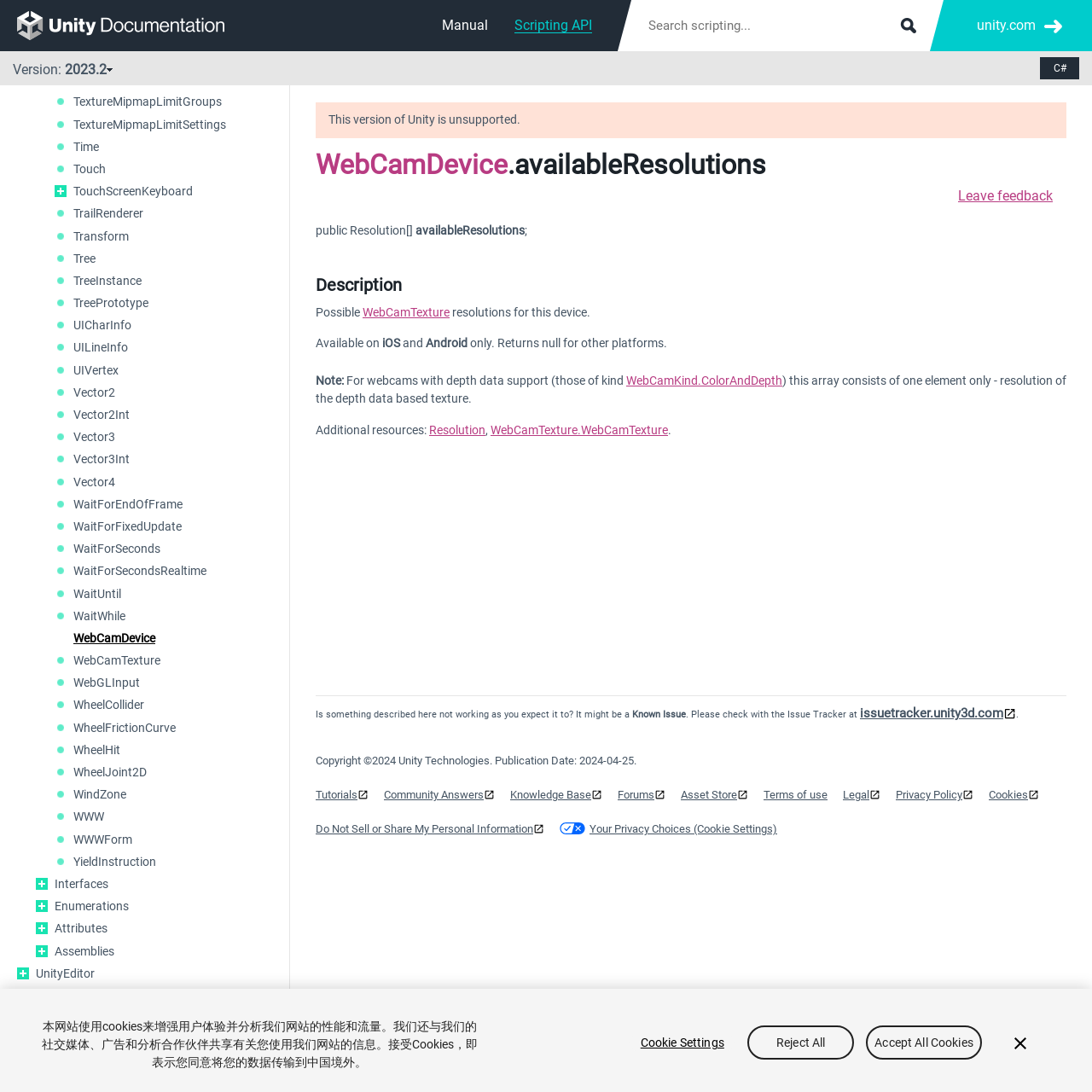Could you specify the bounding box coordinates for the clickable section to complete the following instruction: "Learn about Texture"?

[0.067, 0.004, 0.249, 0.019]